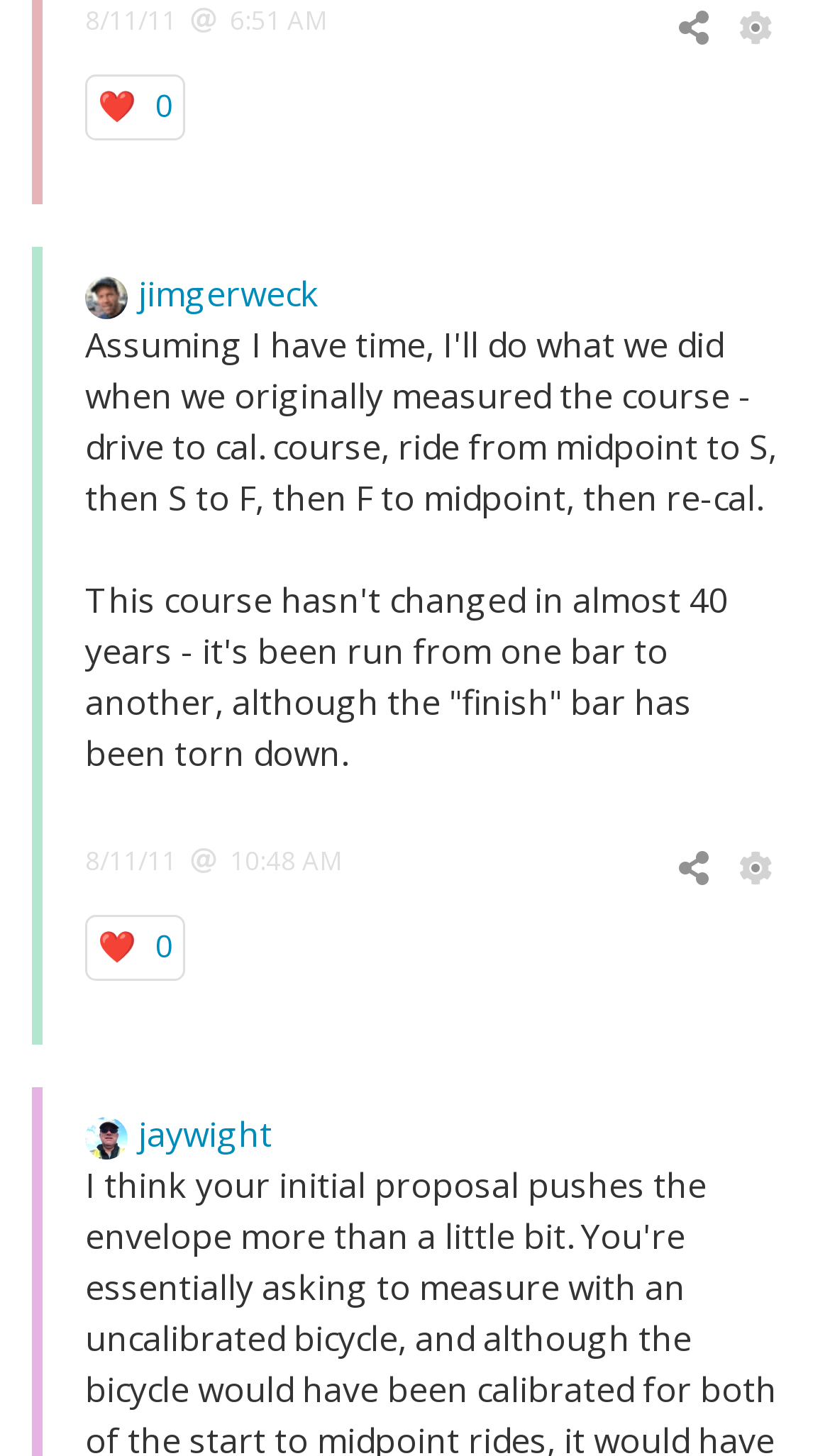How many heart icons are displayed?
Using the information presented in the image, please offer a detailed response to the question.

I counted the number of heart icons by looking at the links with the text '❤️ 0' and found that there are two heart icons displayed.